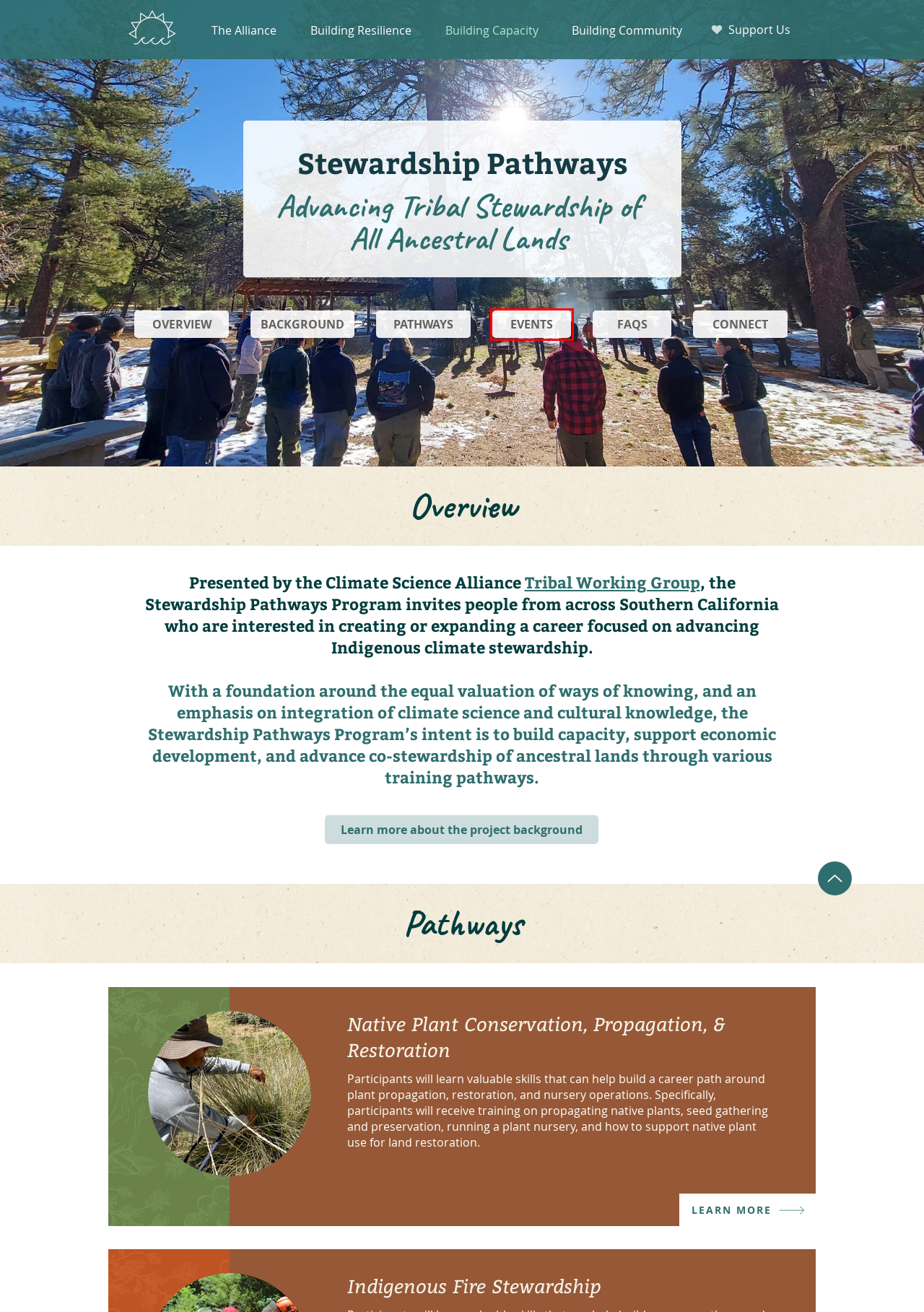A screenshot of a webpage is given with a red bounding box around a UI element. Choose the description that best matches the new webpage shown after clicking the element within the red bounding box. Here are the candidates:
A. Stewardship Pathways: Background | Climate Science Alliance
B. Stewardship Pathways: Plant | Climate Science Alliance
C. Building Community | Climate Science Alliance
D. Building Capacity | Climate Science Alliance
E. Support | Climate Science Alliance
F. Stewardship Pathways: FAQs | Climate Science Alliance
G. Stewardship Pathways: Events | Climate Science Alliance
H. Building Resilience | Climate Science Alliance

G